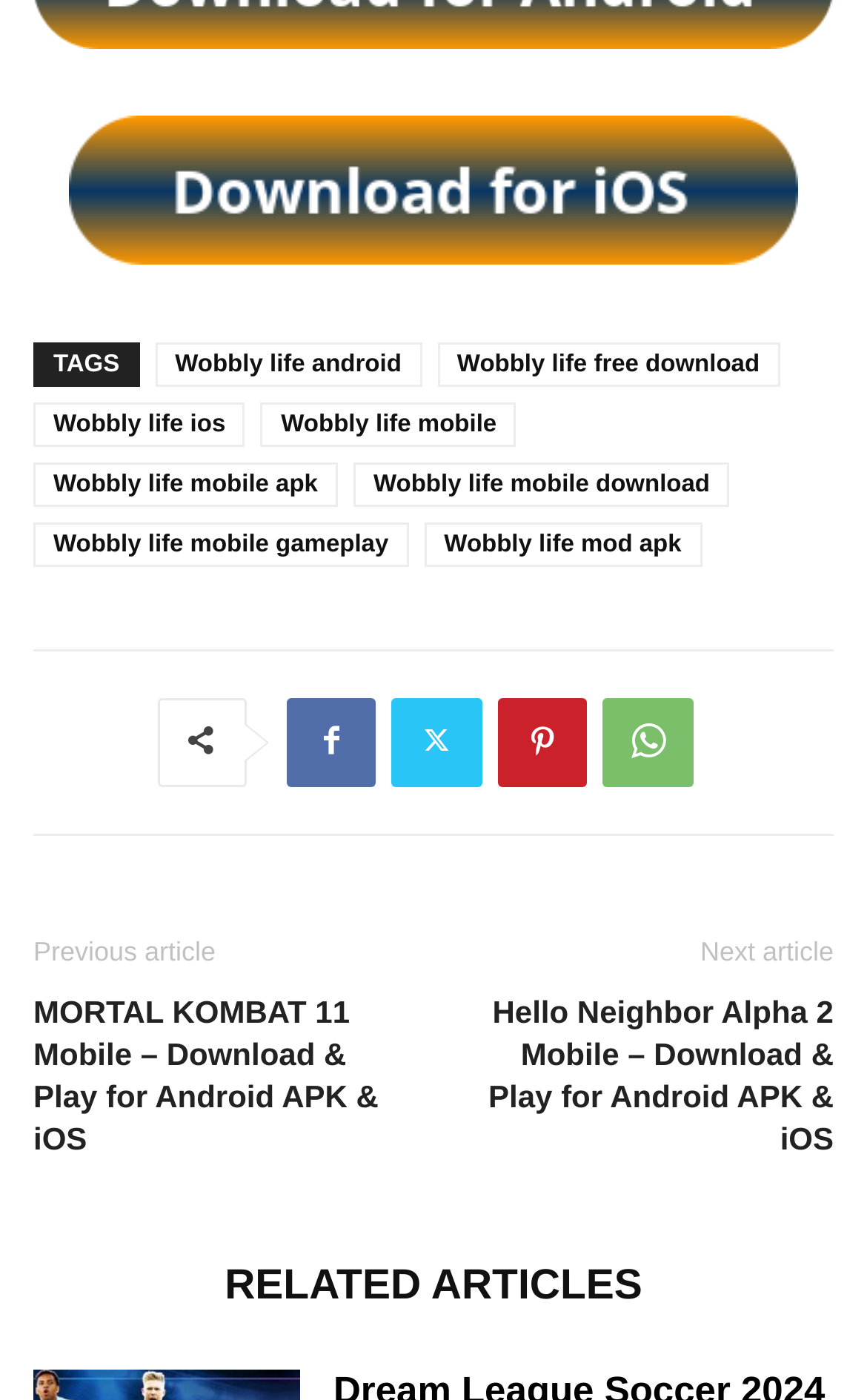Predict the bounding box of the UI element based on this description: "Wobbly life free download".

[0.504, 0.244, 0.899, 0.276]